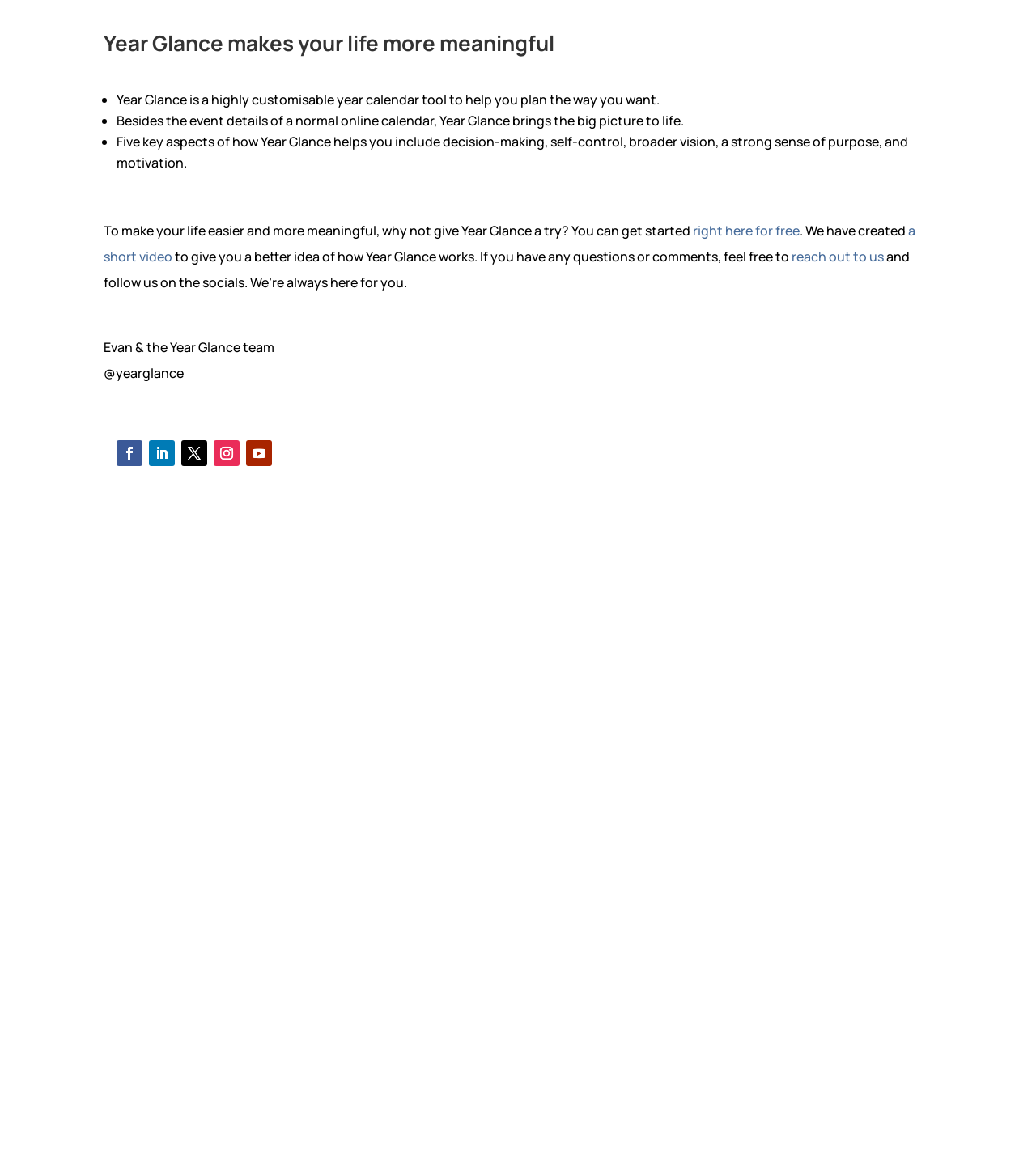Find the bounding box coordinates for the area that must be clicked to perform this action: "Reach out to the Year Glance team".

[0.764, 0.214, 0.853, 0.229]